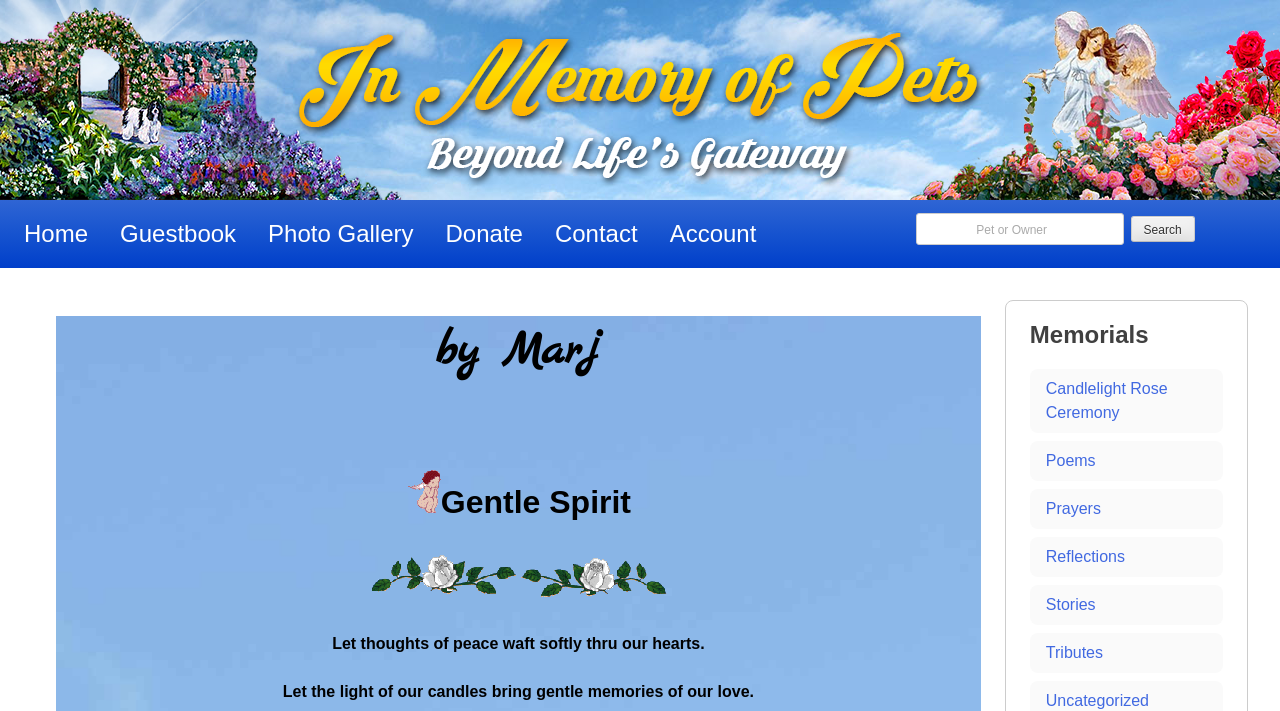Identify the bounding box coordinates of the specific part of the webpage to click to complete this instruction: "contact us".

[0.421, 0.293, 0.511, 0.366]